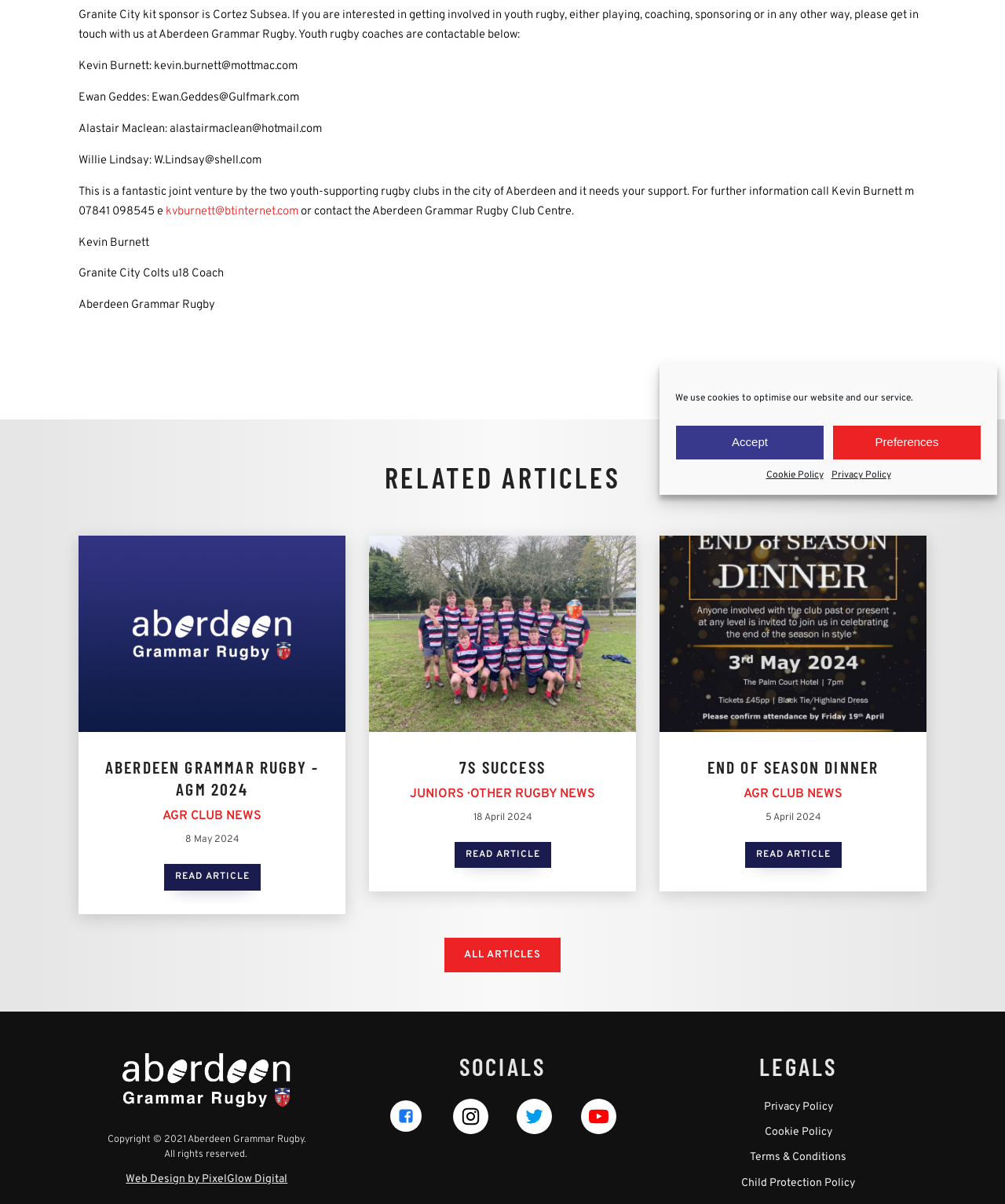Using the element description provided, determine the bounding box coordinates in the format (top-left x, top-left y, bottom-right x, bottom-right y). Ensure that all values are floating point numbers between 0 and 1. Element description: kvburnett@btinternet.com

[0.165, 0.169, 0.297, 0.182]